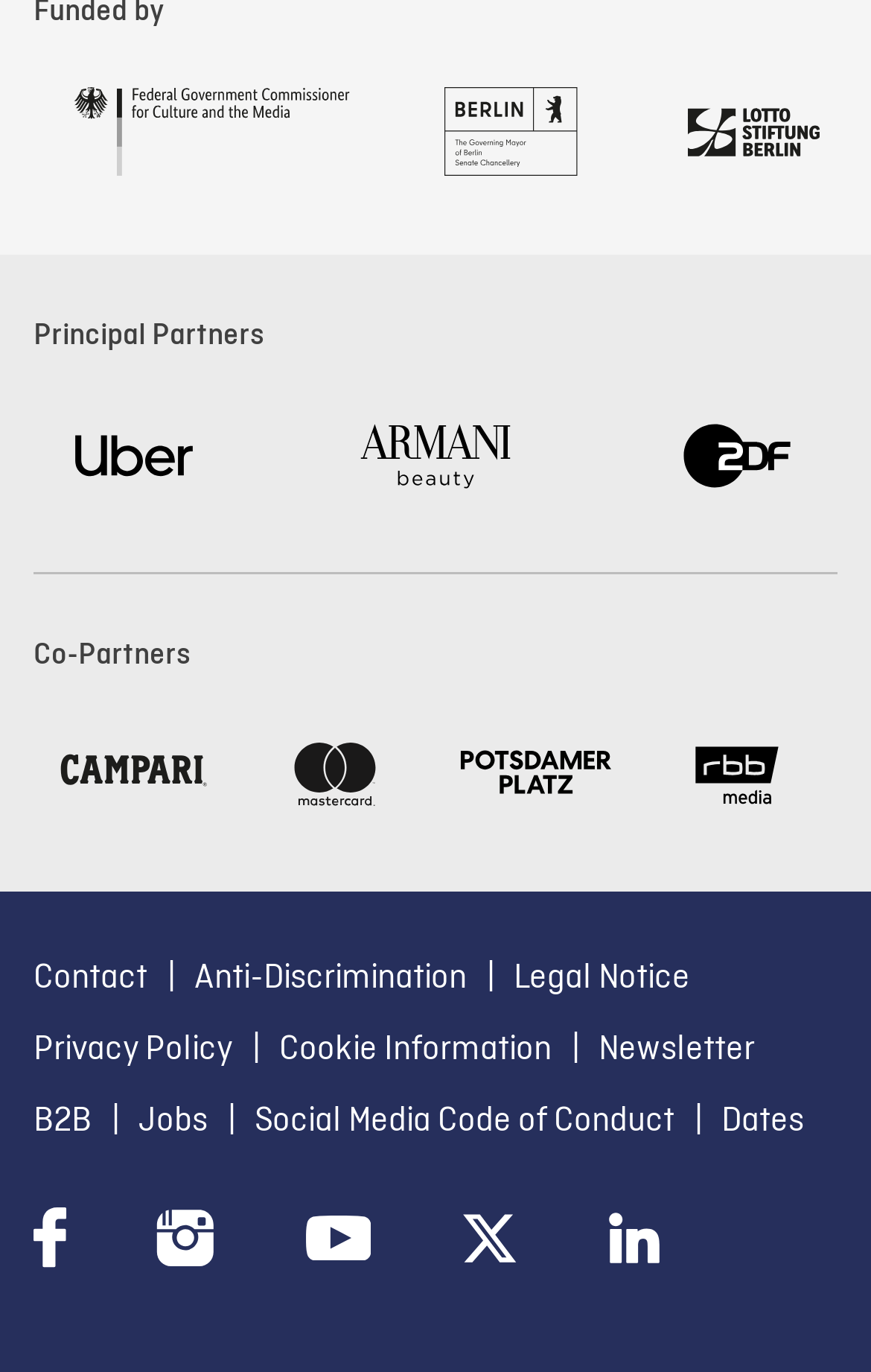How many Principal Partners are listed?
Please respond to the question thoroughly and include all relevant details.

The webpage lists four Principal Partners, which are Uber, Armani beauty, ZDF, and an unlabelled logo. These partners are listed under the 'Principal Partners' heading.